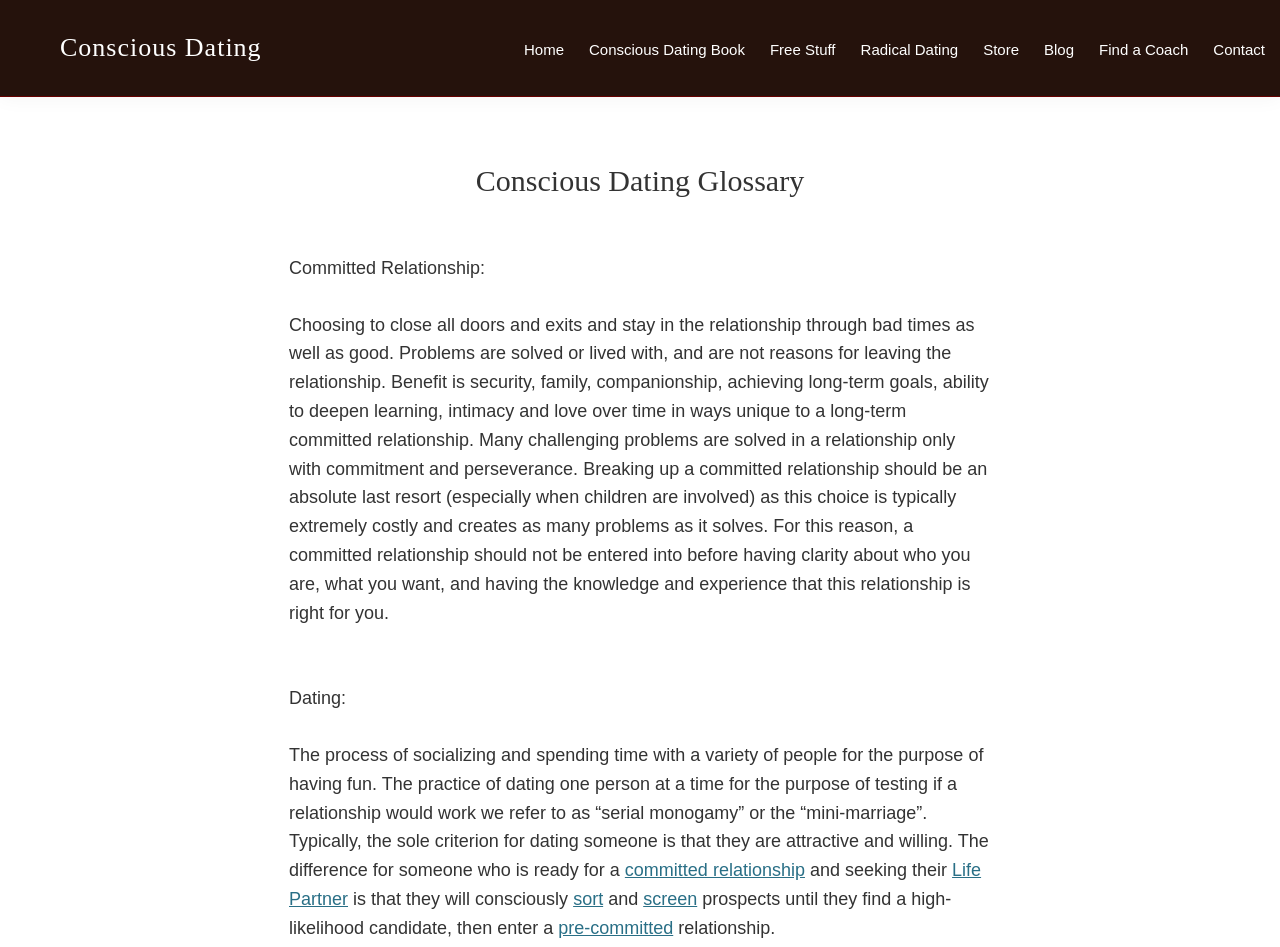Please identify the coordinates of the bounding box for the clickable region that will accomplish this instruction: "Click on the 'committed relationship' link".

[0.488, 0.908, 0.629, 0.929]